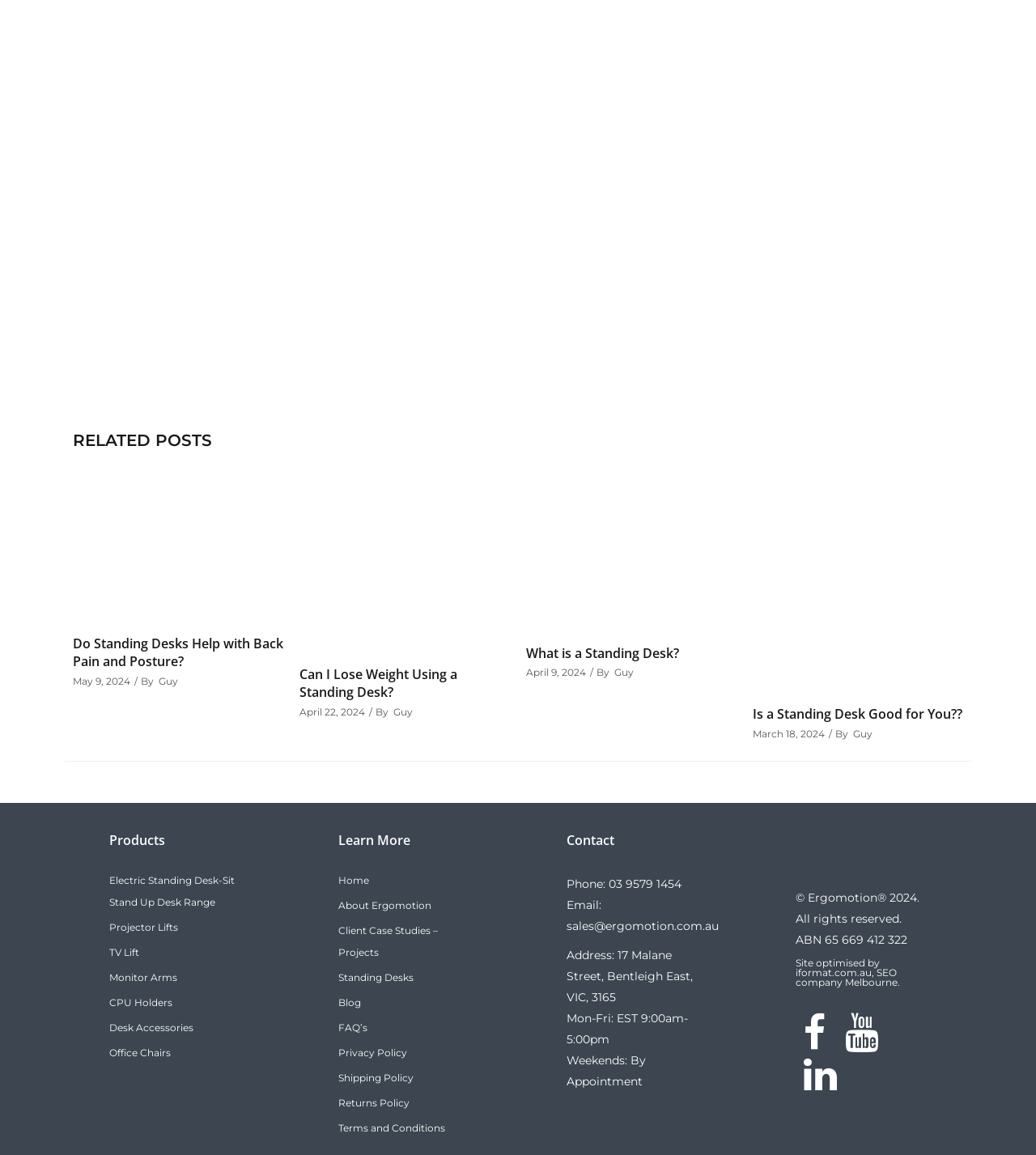Please identify the bounding box coordinates of the element that needs to be clicked to execute the following command: "View 'Electric Standing Desk' product". Provide the bounding box using four float numbers between 0 and 1, formatted as [left, top, right, bottom].

[0.07, 0.412, 0.273, 0.534]